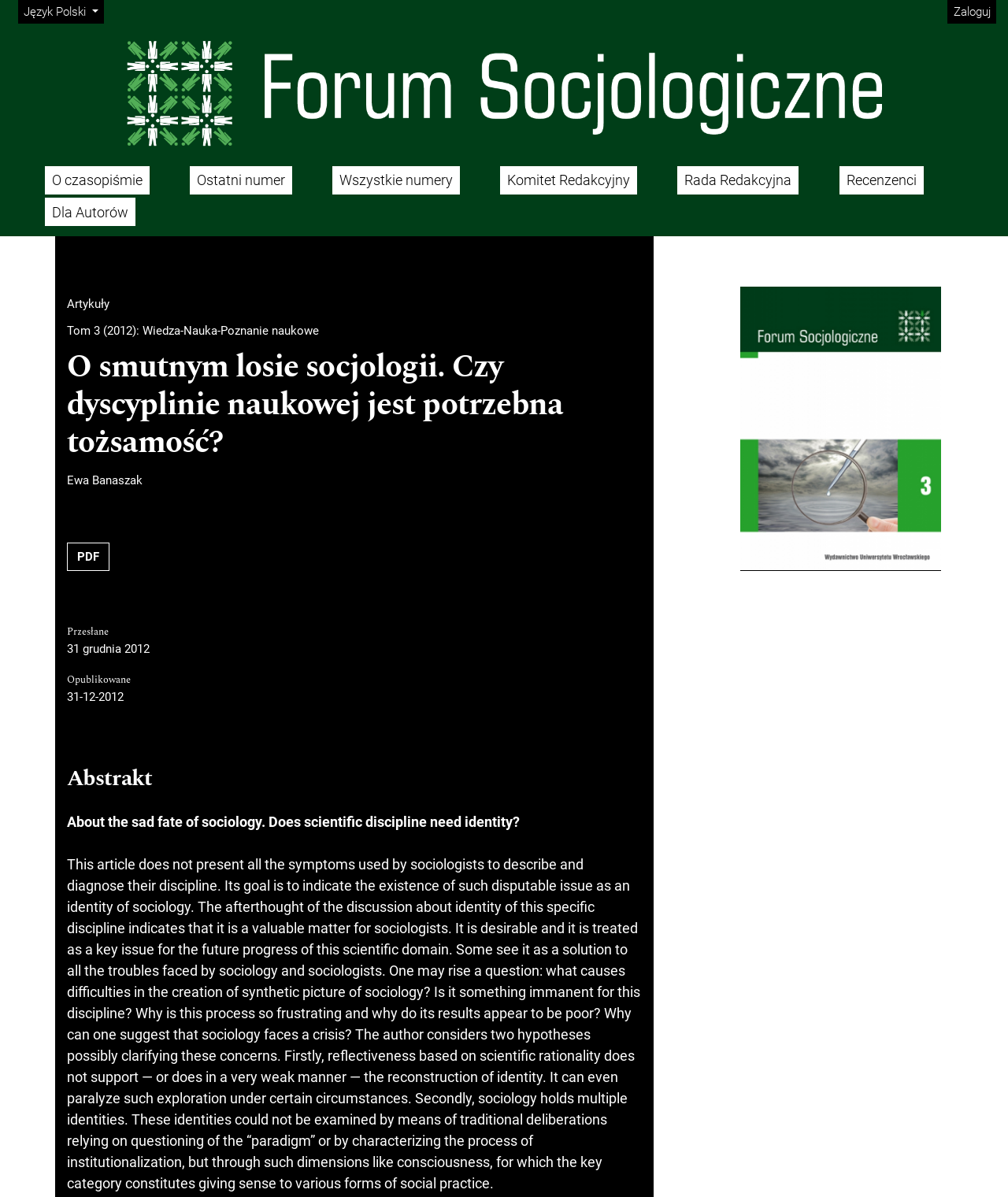Answer the question below with a single word or a brief phrase: 
What is the current language of the webpage?

Język Polski